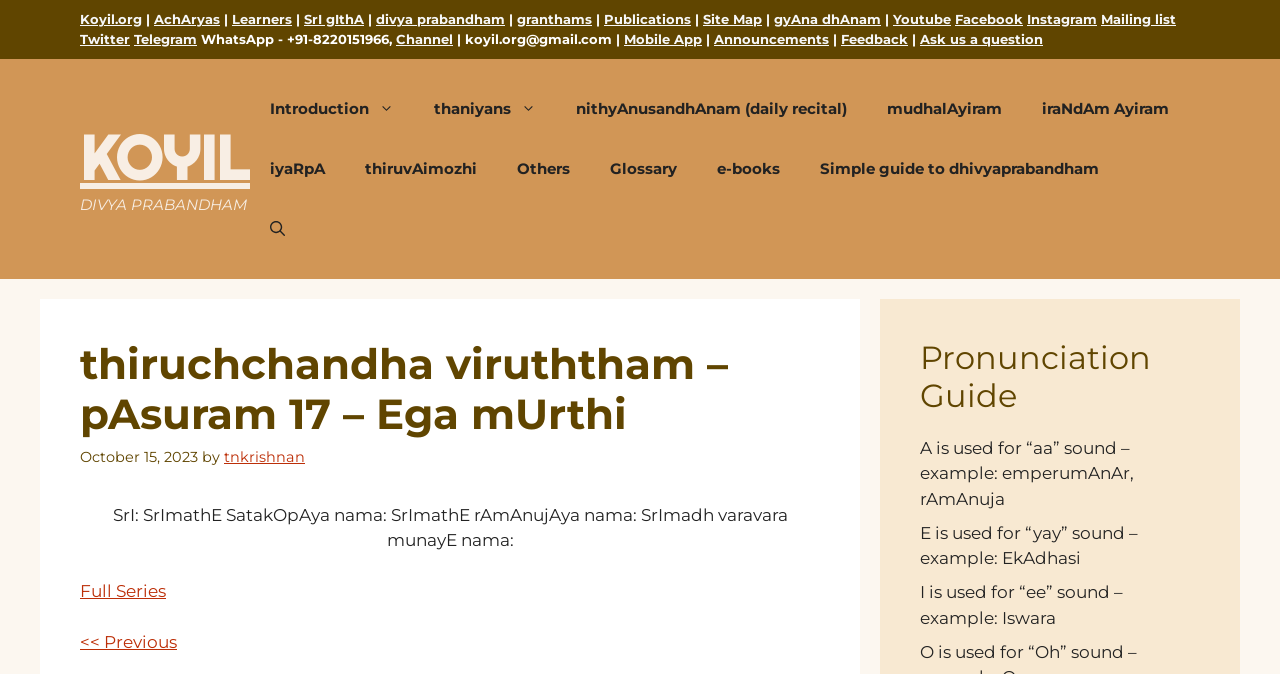Create an elaborate caption for the webpage.

This webpage is about thiruchchandha viruththam, a Hindu scripture, and provides various resources and links related to it. At the top, there is a banner with the title "Site" and a link to "KOYIL" on the left side. Below the banner, there is a navigation menu with links to different sections, including "Introduction", "thaniyans", "nithyAnusandhAnam (daily recital)", and others.

On the left side, there is a complementary section with links to various social media platforms, such as YouTube, Facebook, Instagram, and Twitter, as well as a mailing list and a WhatsApp contact. There are also links to "Announcements", "Feedback", and "Ask us a question".

The main content of the page is divided into two sections. The top section has a heading "thiruchchandha viruththam – pAsuram 17 – Ega mUrthi" and provides information about the scripture, including the date "October 15, 2023" and the author "tnkrishnan". There is also a link to "Full Series" and a button to navigate to the previous page.

The bottom section has a heading "Pronunciation Guide" and provides guidance on how to pronounce certain sounds in the scripture, such as "A" for "aa" sound, "E" for "yay" sound, and "I" for "ee" sound.

Overall, the webpage provides a wealth of information and resources related to thiruchchandha viruththam and is likely to be useful for those interested in Hindu scriptures and spirituality.